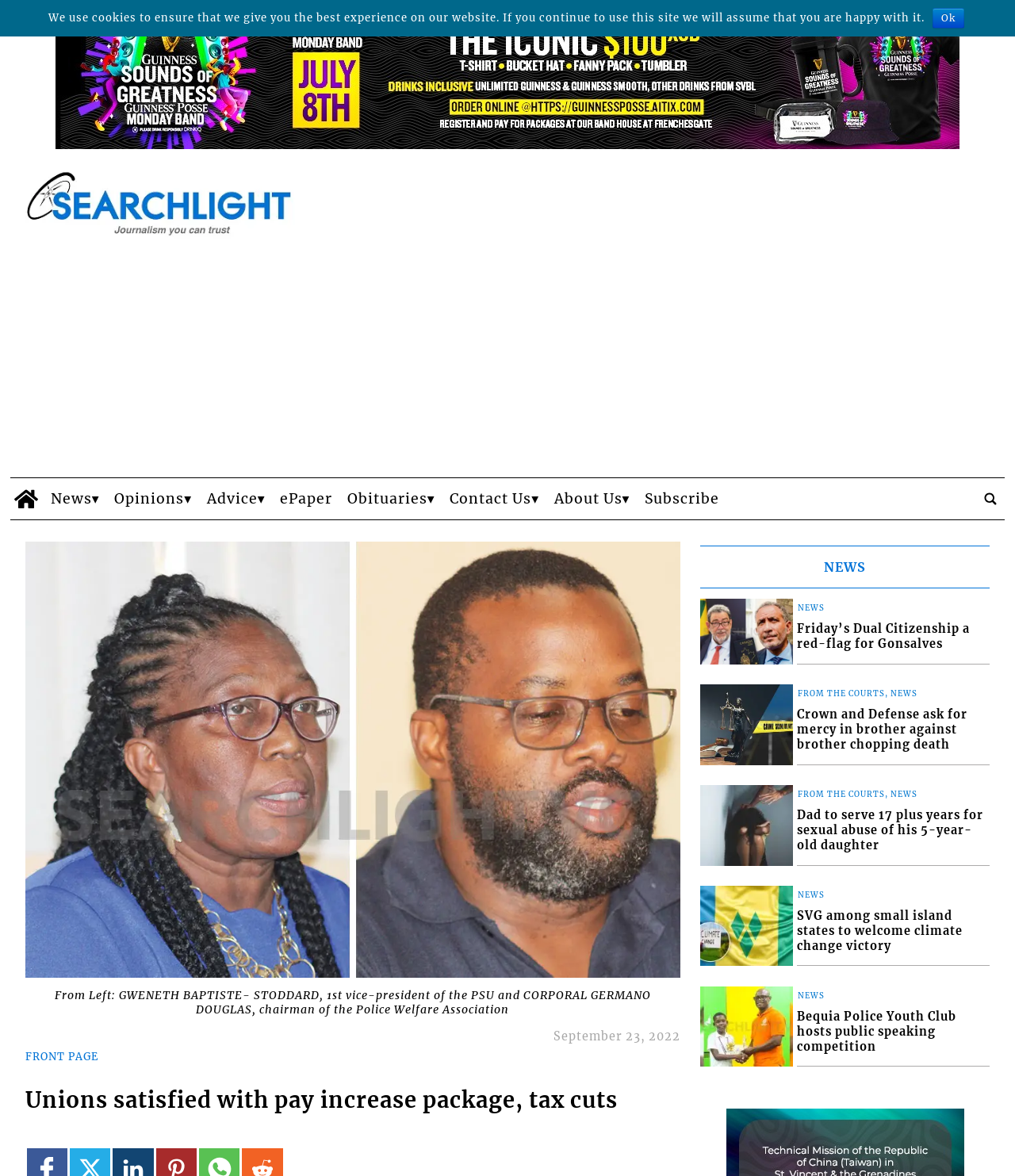Describe every aspect of the webpage in a detailed manner.

This webpage appears to be a news website, with a focus on local and national news. At the top of the page, there is a banner with a link to "Edinburgh May 27 2024 to June" accompanied by an image. Below this, there is a section with several links to different categories, including "home", "News", "Opinions", "Advice", "ePaper", "Obituaries", "Contact Us", "About Us", and "Subscribe". 

To the right of these links, there is a search button with a magnifying glass icon. Above this section, there is a small image with the text "special_image". 

The main content of the page is divided into several articles, each with an image and a headline. The articles are arranged in a vertical column, with the most recent article at the top. The headlines of the articles include "Friday’s Dual Citizenship a red-flag for Gonsalves", "Crown and Defense ask for mercy in brother against brother chopping death", "Dad to serve 17 plus years for sexual abuse of his 5-year-old daughter", "SVG among small island states to welcome climate change victory", and "Bequia Police Youth Club hosts public speaking competition". 

At the bottom of the page, there is a notice about the use of cookies on the website, with an "Ok" button to acknowledge this.